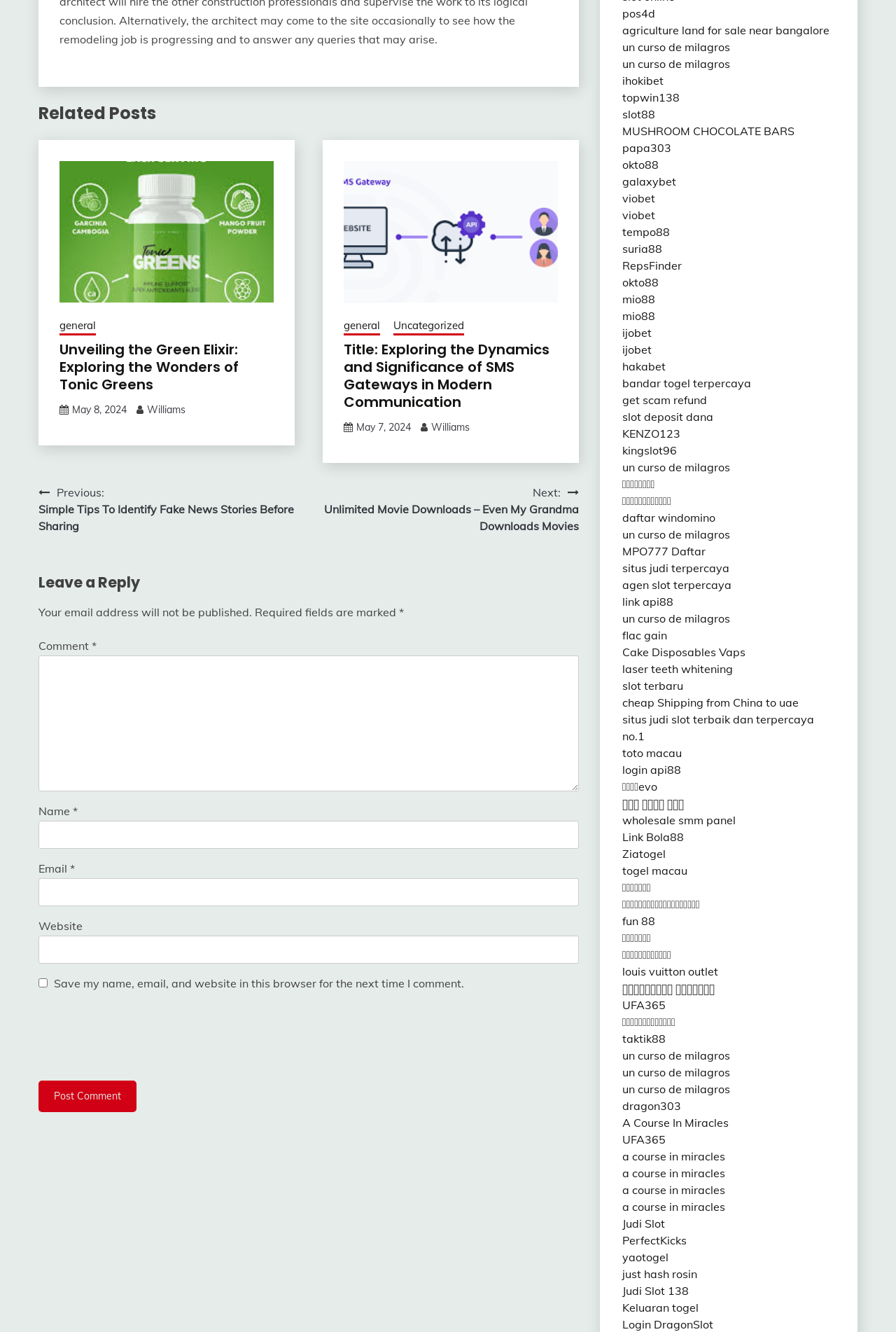Determine the bounding box coordinates for the HTML element described here: "get scam refund".

[0.694, 0.295, 0.789, 0.305]